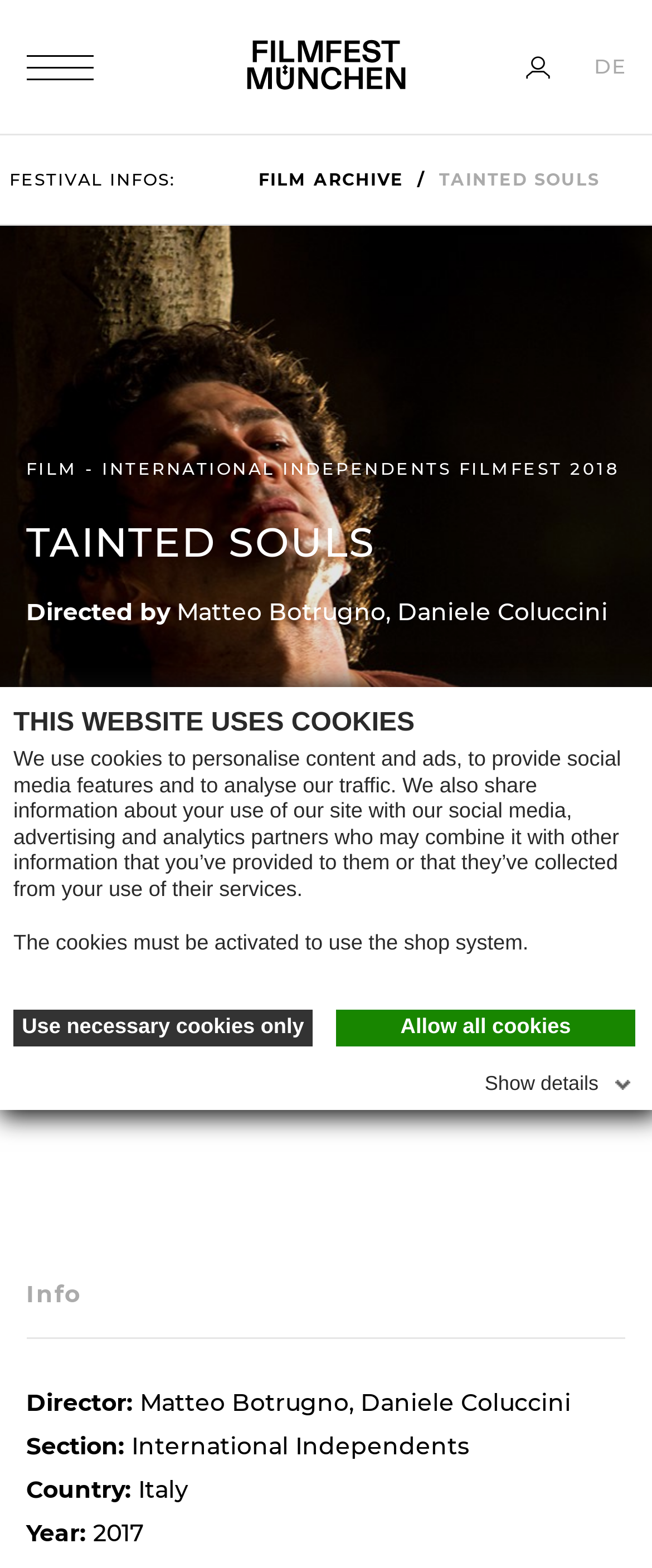Can you specify the bounding box coordinates for the region that should be clicked to fulfill this instruction: "Show trailer".

[0.583, 0.591, 0.96, 0.644]